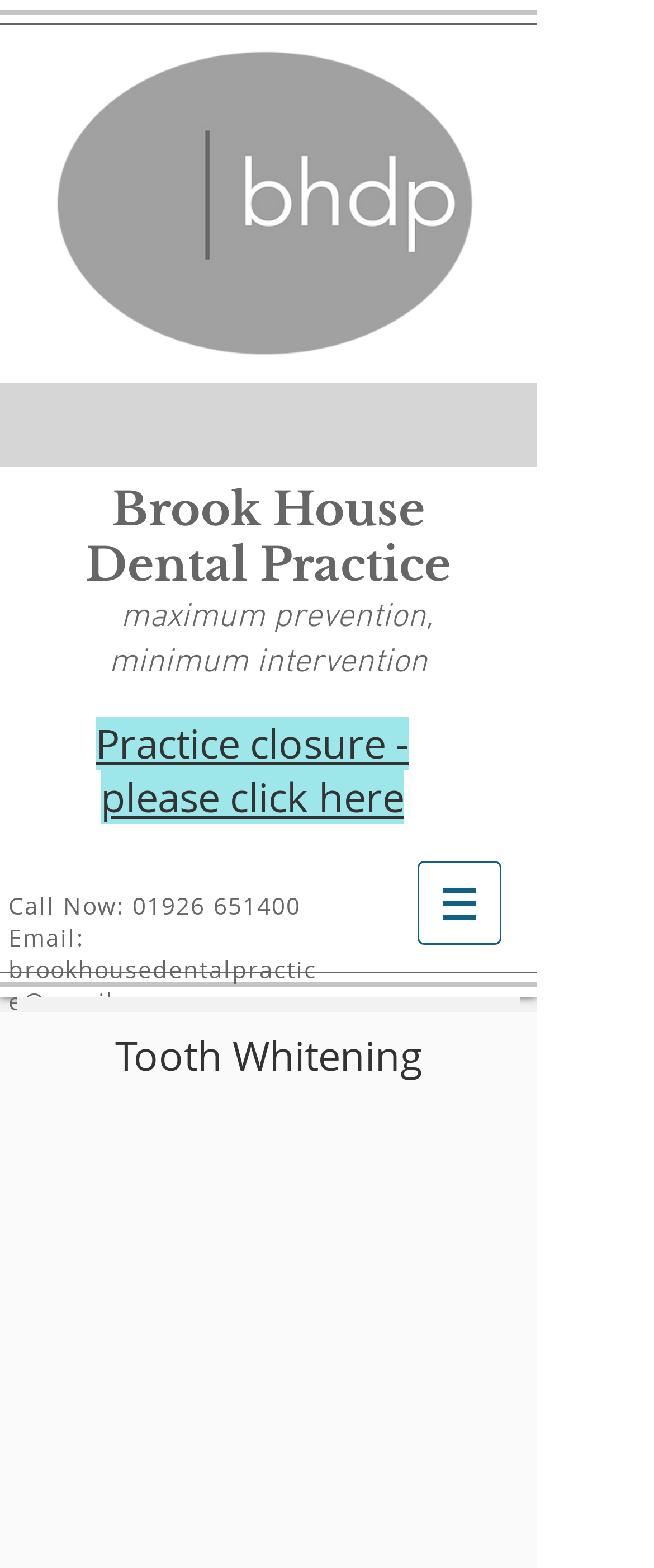Is there a notice about practice closure?
Examine the image closely and answer the question with as much detail as possible.

I found the answer by looking at the heading element that contains the text 'Practice closure - please click here', which indicates that there is a notice about practice closure.